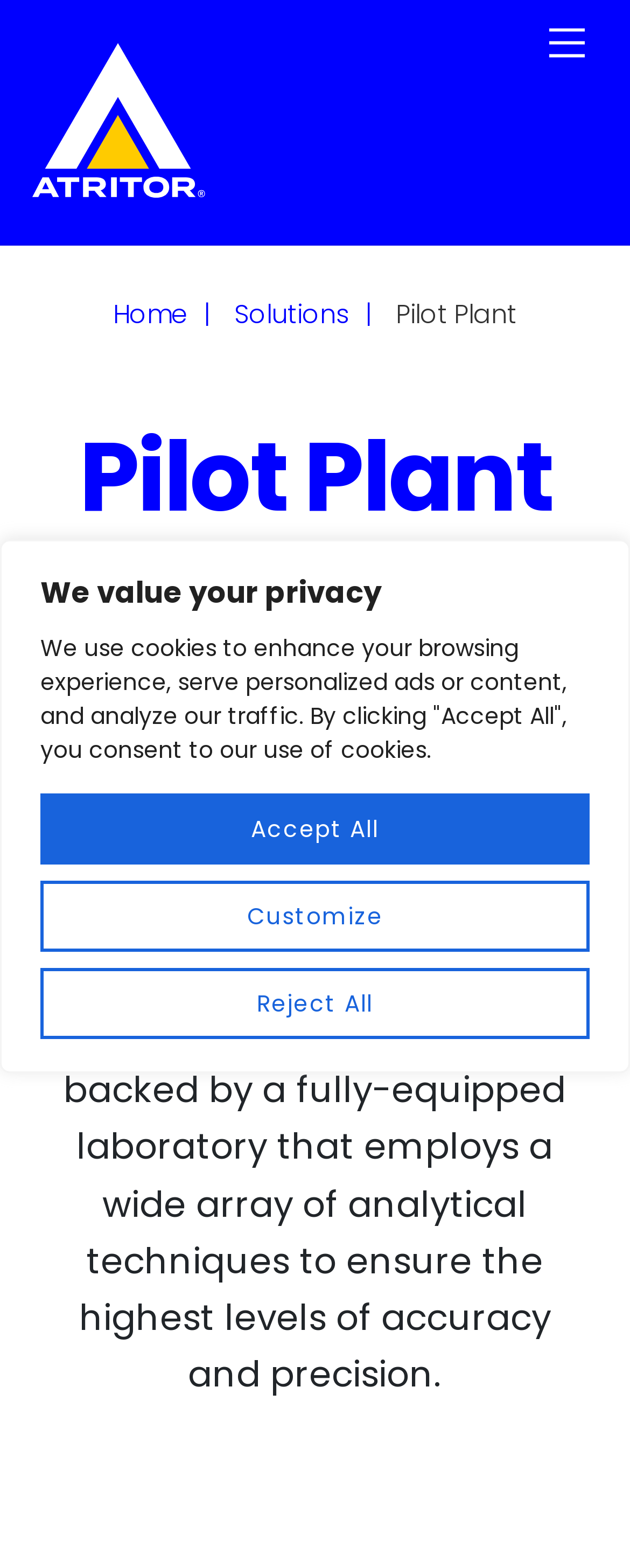Determine the bounding box coordinates for the clickable element to execute this instruction: "Explore the Solutions page". Provide the coordinates as four float numbers between 0 and 1, i.e., [left, top, right, bottom].

[0.372, 0.189, 0.592, 0.212]